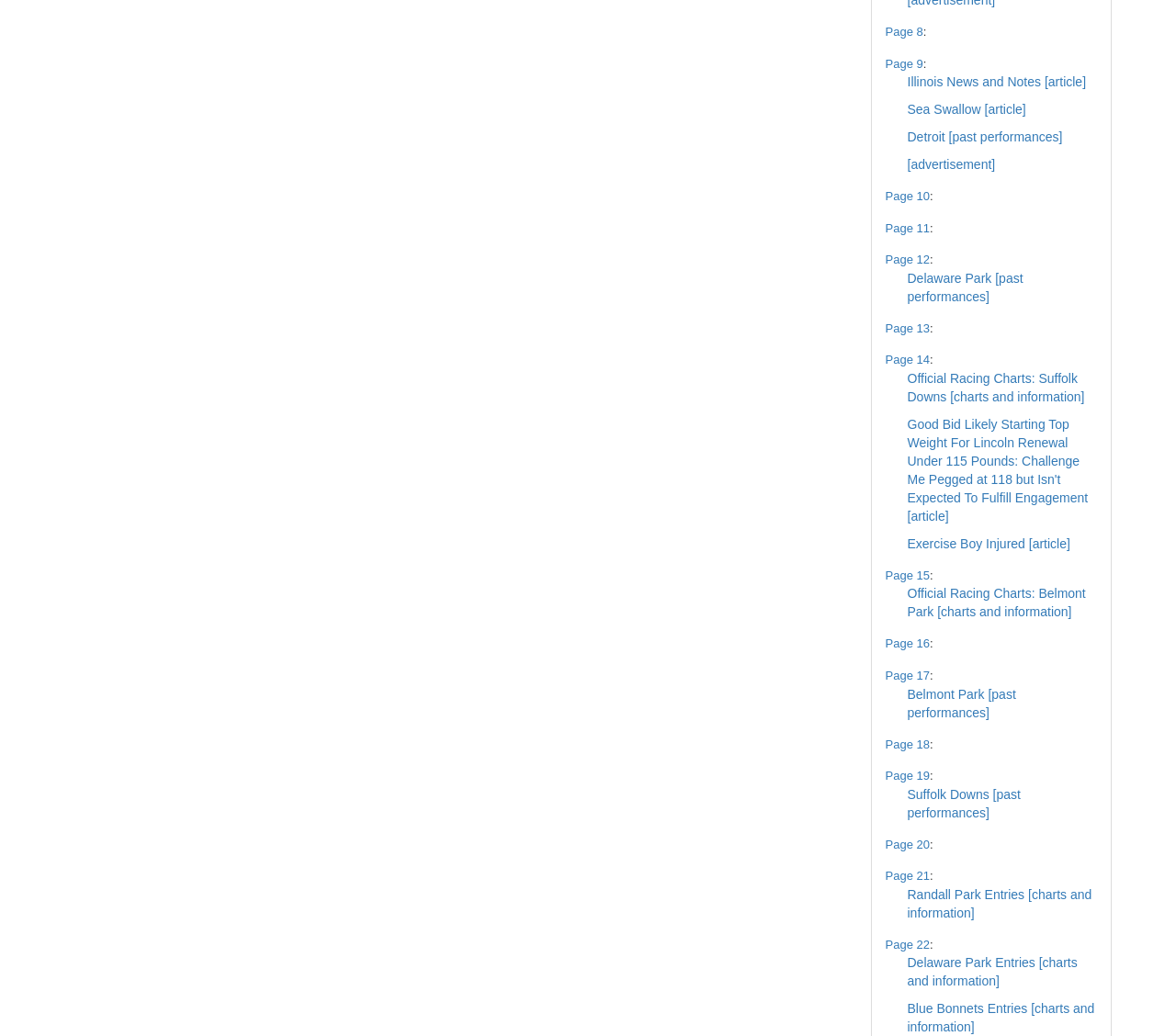What type of information is available on Page 14?
Using the visual information, respond with a single word or phrase.

Suffolk Downs charts and information